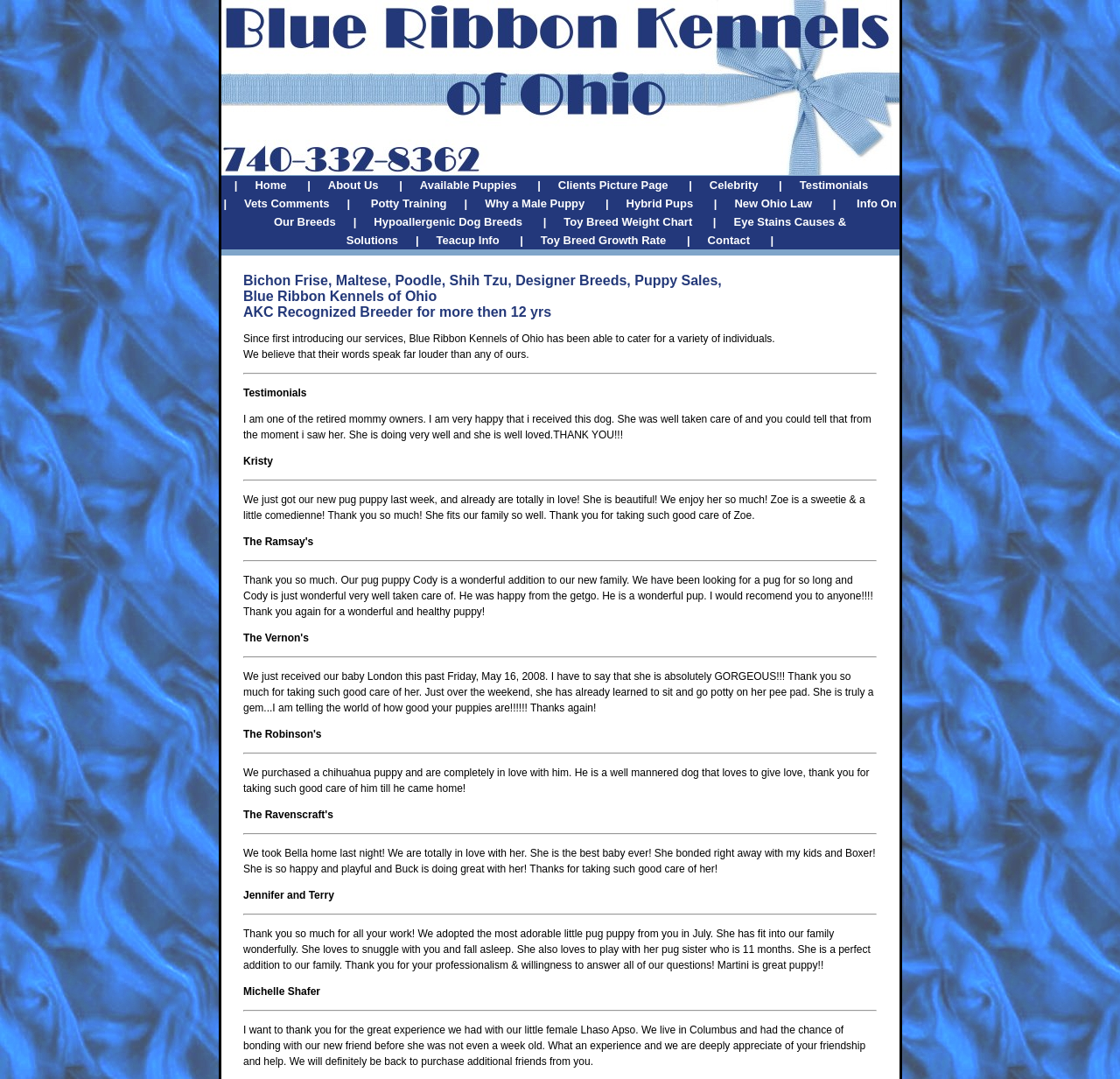Find the bounding box coordinates for the area that should be clicked to accomplish the instruction: "Click on the 'Testimonials' link".

[0.714, 0.165, 0.775, 0.178]